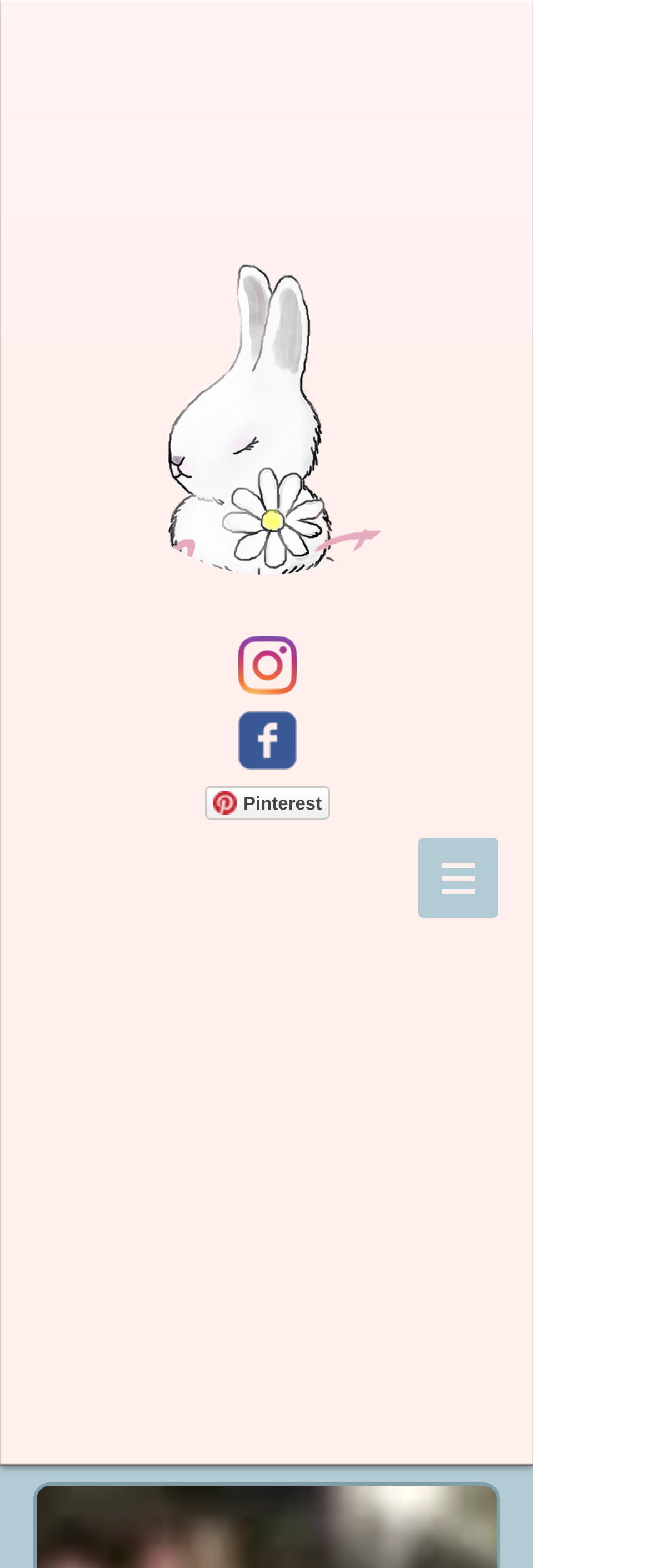Using a single word or phrase, answer the following question: 
What is the photographer's name?

Daniella Ramos